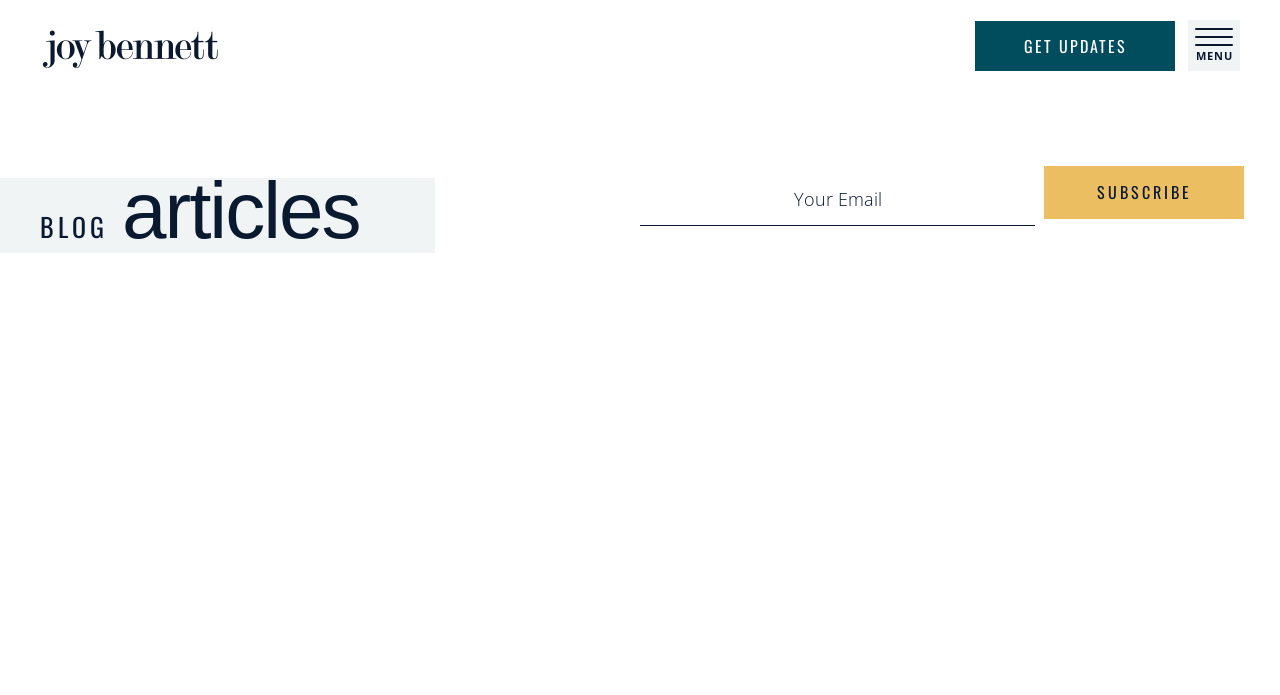How many buttons are there in the top right corner?
Answer with a single word or phrase by referring to the visual content.

2